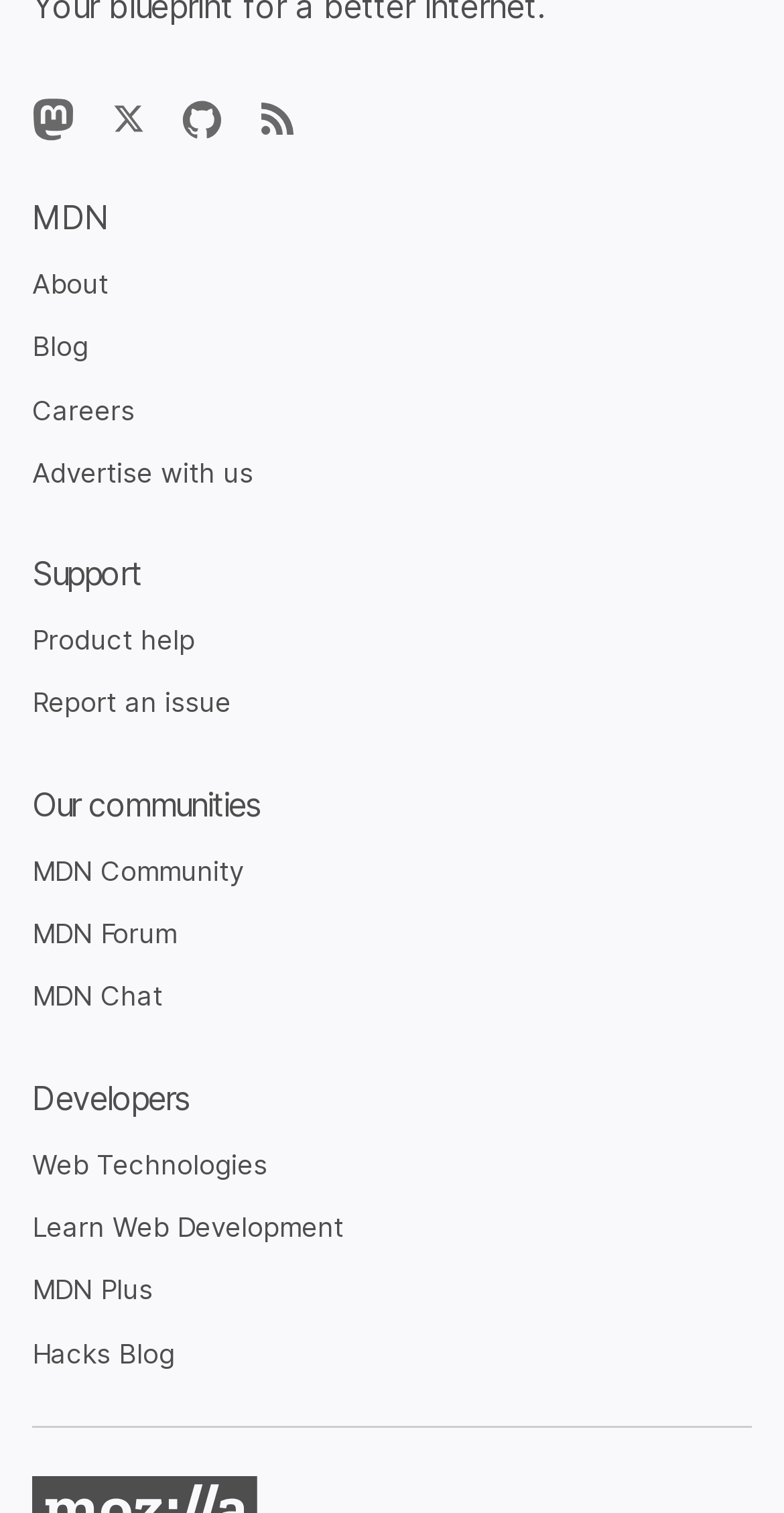Can you identify the bounding box coordinates of the clickable region needed to carry out this instruction: 'Join the MDN Community'? The coordinates should be four float numbers within the range of 0 to 1, stated as [left, top, right, bottom].

[0.041, 0.565, 0.31, 0.586]